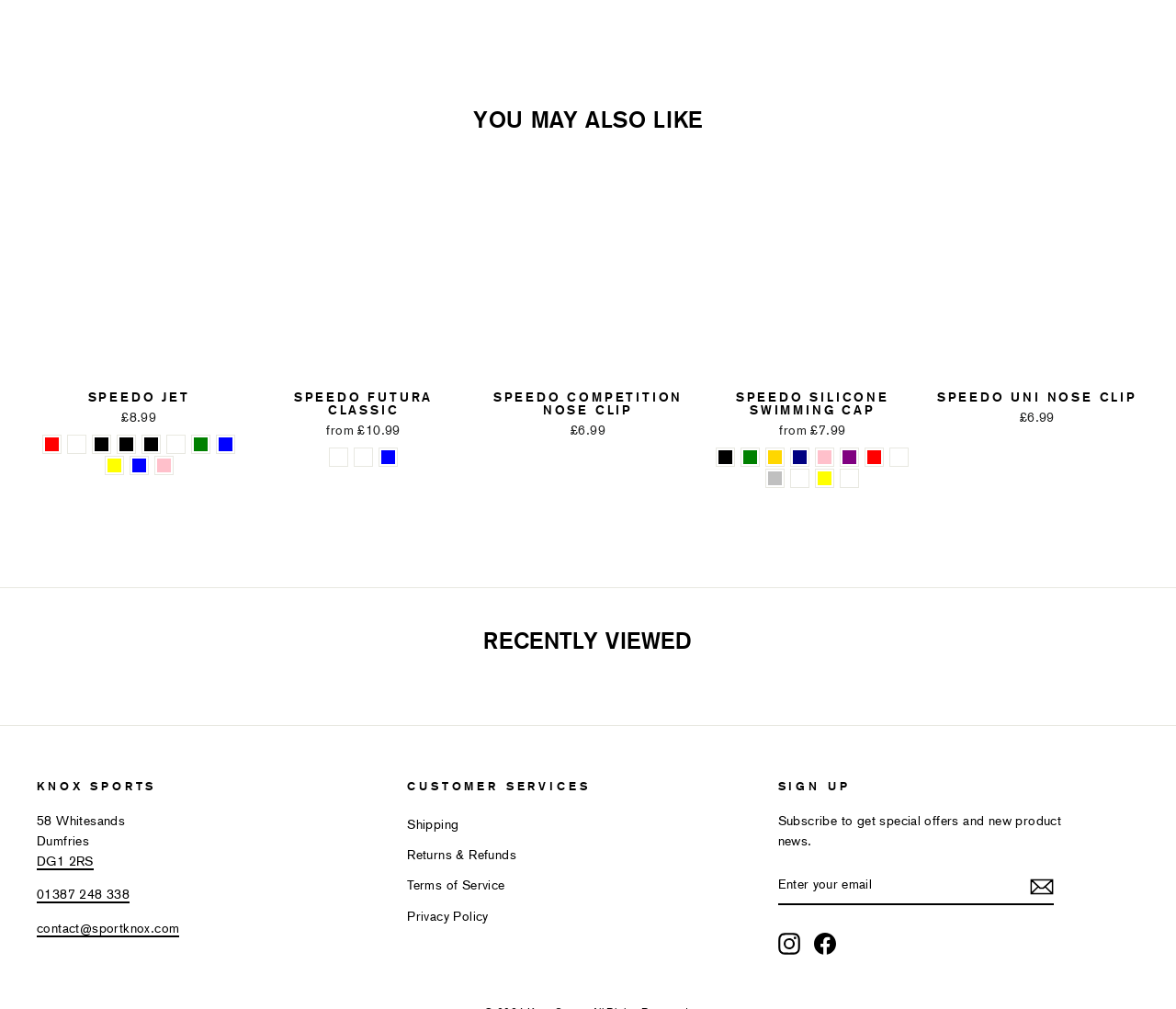Can you specify the bounding box coordinates for the region that should be clicked to fulfill this instruction: "Contact KNOX SPORTS".

[0.031, 0.846, 0.08, 0.862]